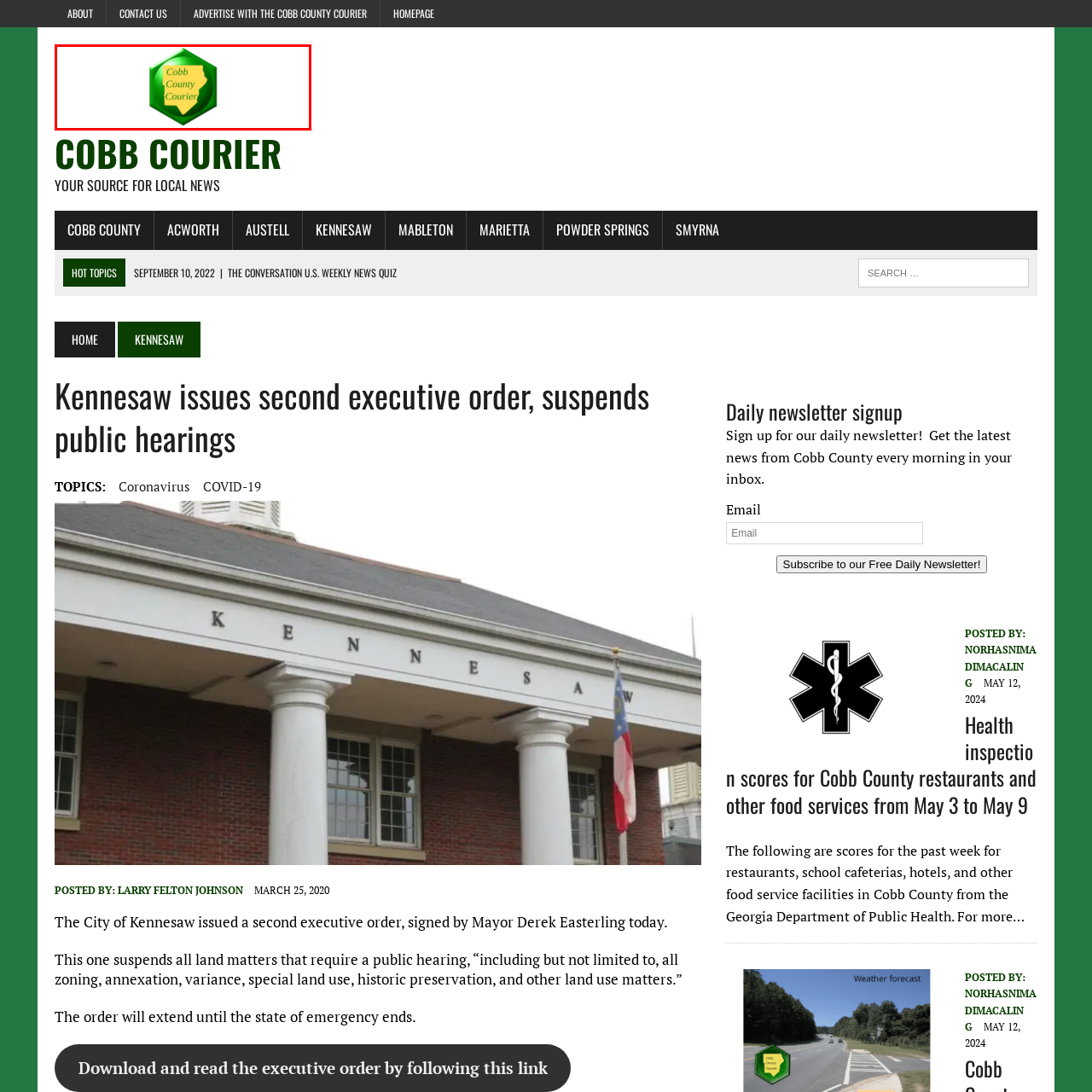What color is the font?
Pay attention to the image surrounded by the red bounding box and answer the question in detail based on the image.

The words 'Cobb County Courier' are prominently displayed in a yellow font, which is a bold and striking color that reinforces the publication's identity as a trusted source for regional information.